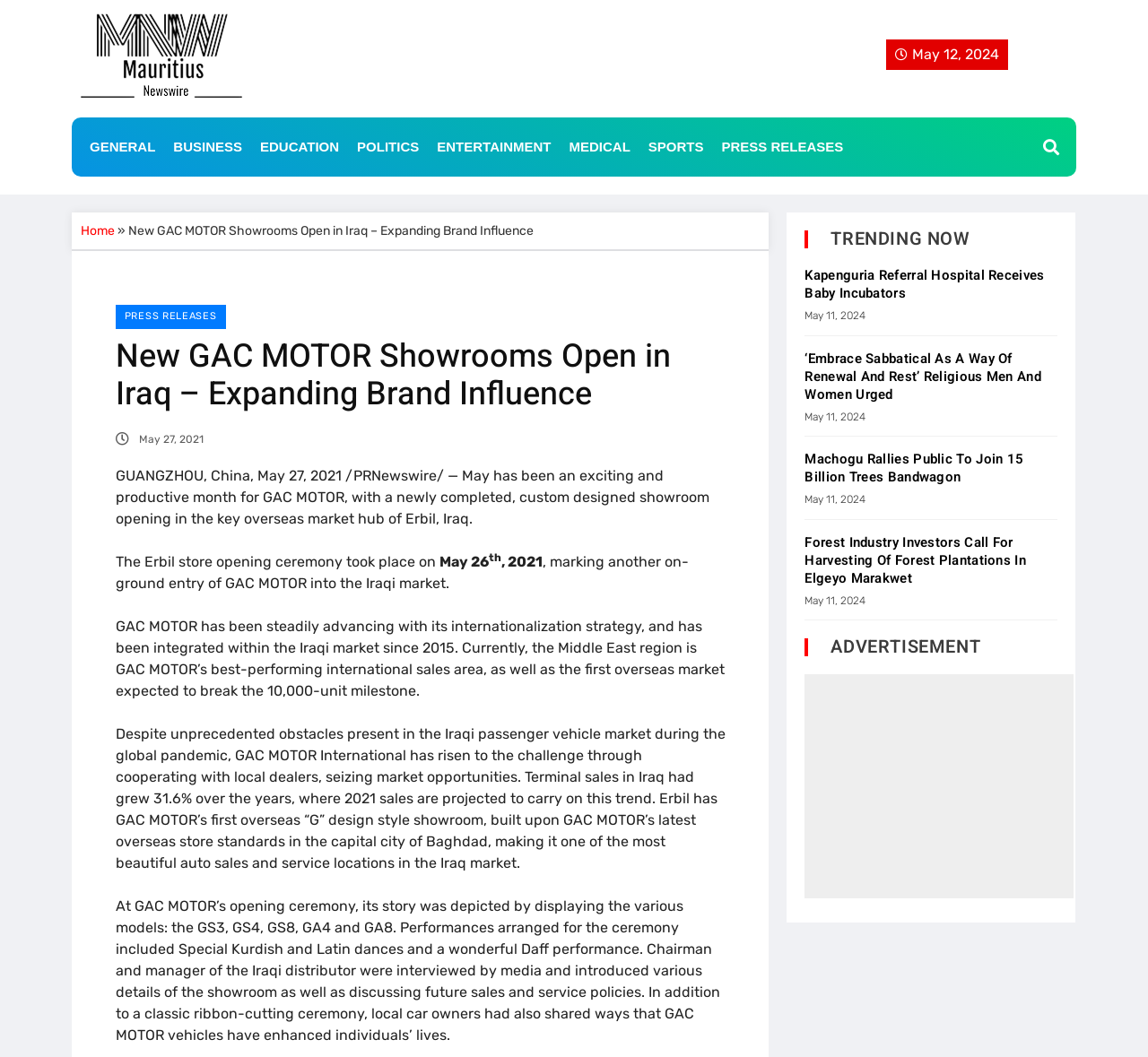Generate the text of the webpage's primary heading.

New GAC MOTOR Showrooms Open in Iraq – Expanding Brand Influence